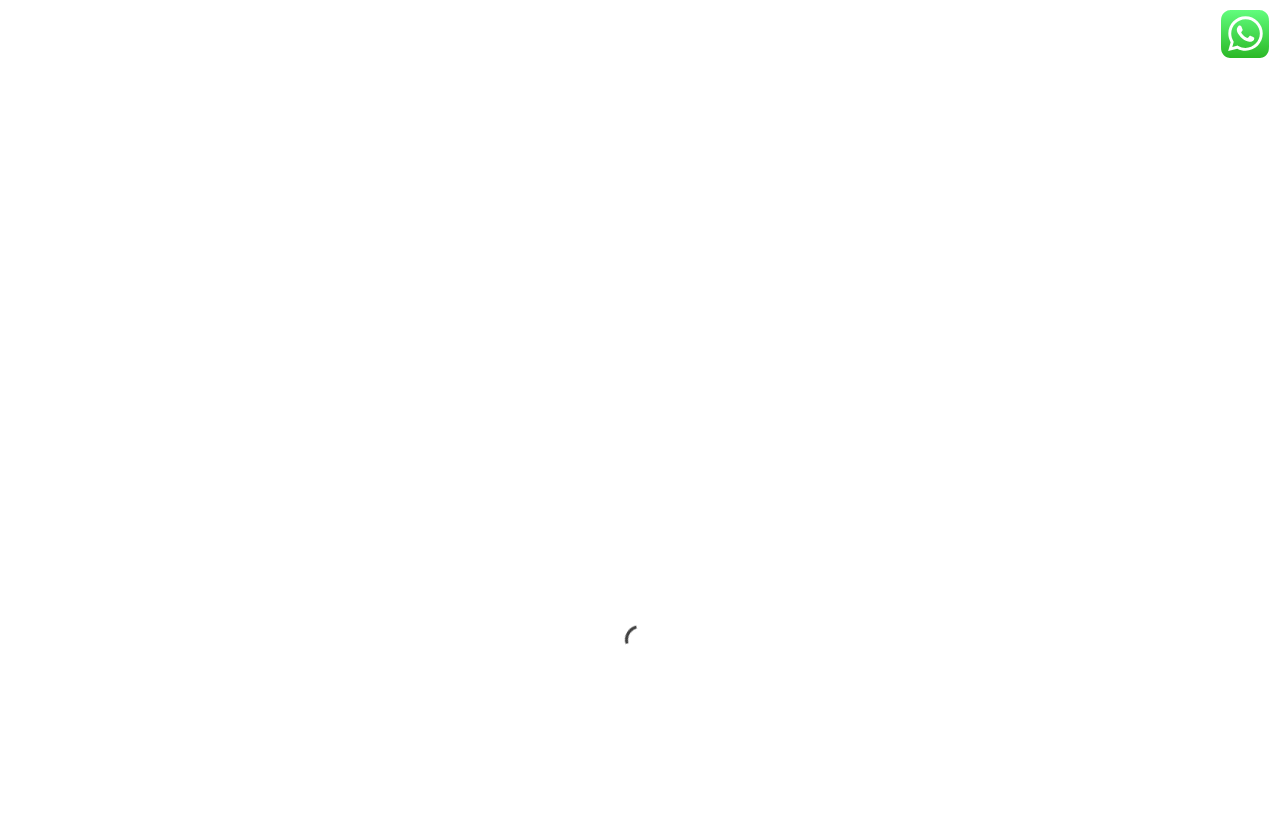Locate the bounding box coordinates of the clickable region to complete the following instruction: "Call the phone number."

[0.041, 0.018, 0.103, 0.038]